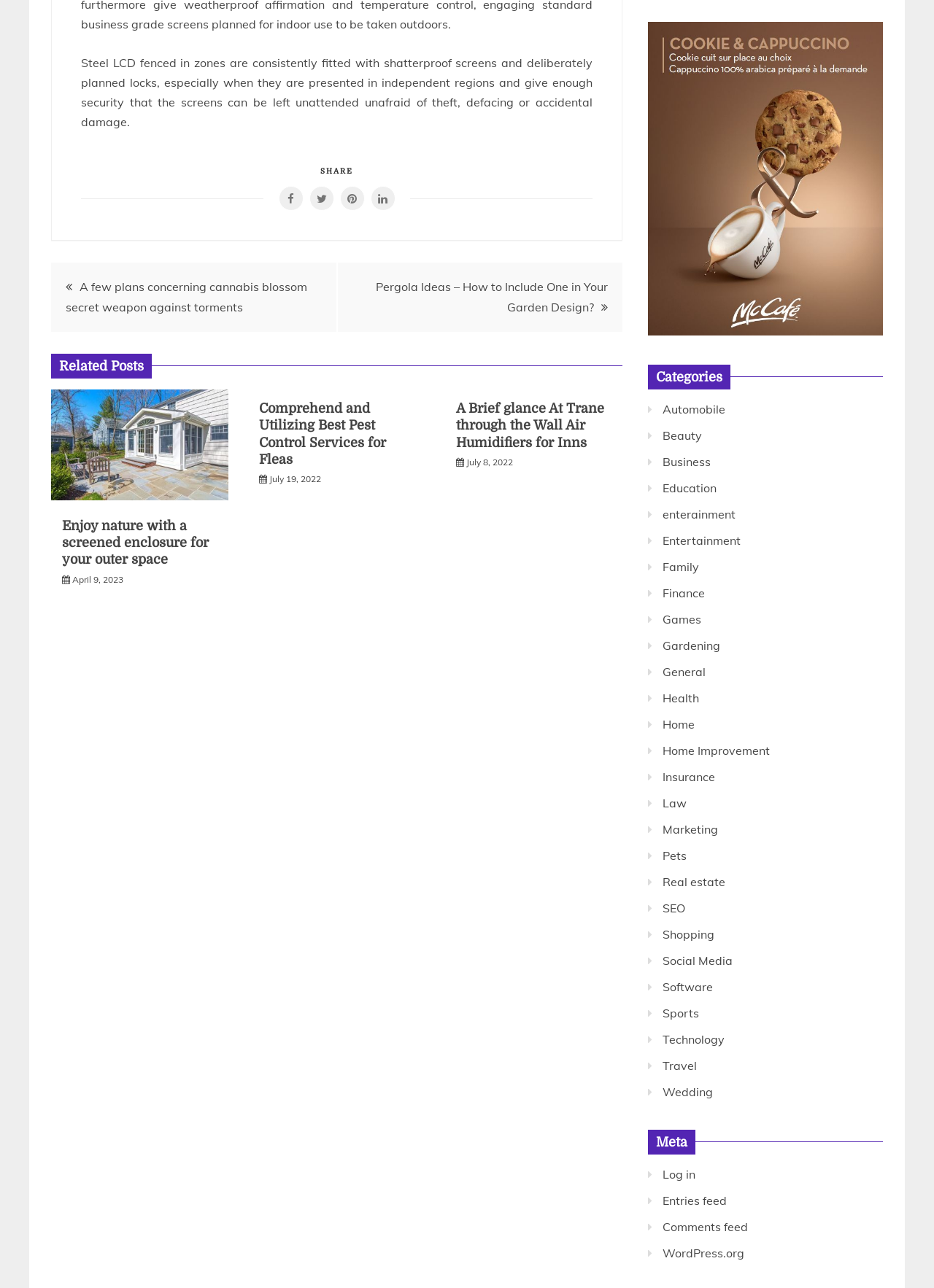Given the webpage screenshot, identify the bounding box of the UI element that matches this description: "Real estate".

[0.709, 0.679, 0.777, 0.69]